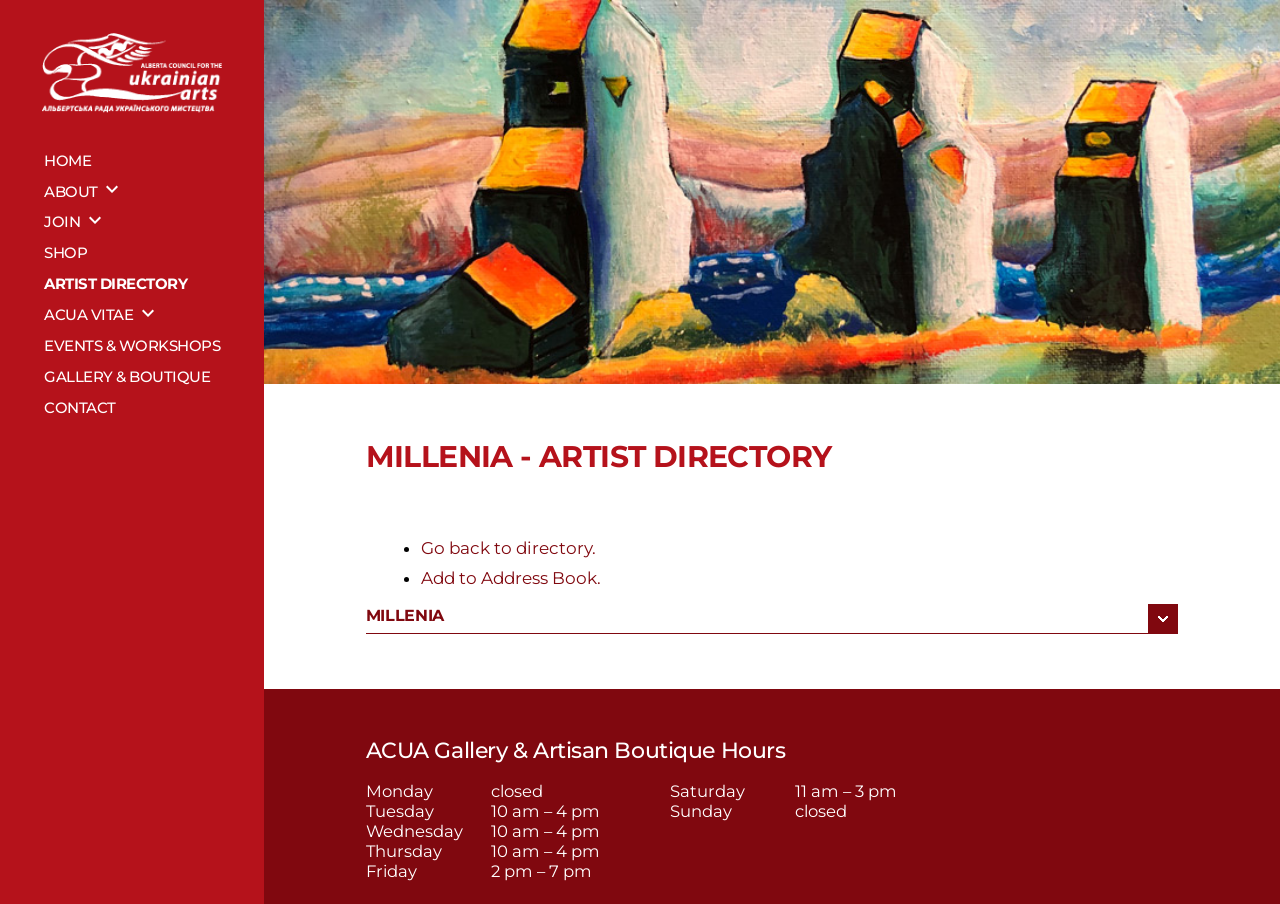Identify the bounding box coordinates for the region to click in order to carry out this instruction: "Click the EVENTS & WORKSHOPS link". Provide the coordinates using four float numbers between 0 and 1, formatted as [left, top, right, bottom].

[0.034, 0.373, 0.172, 0.393]